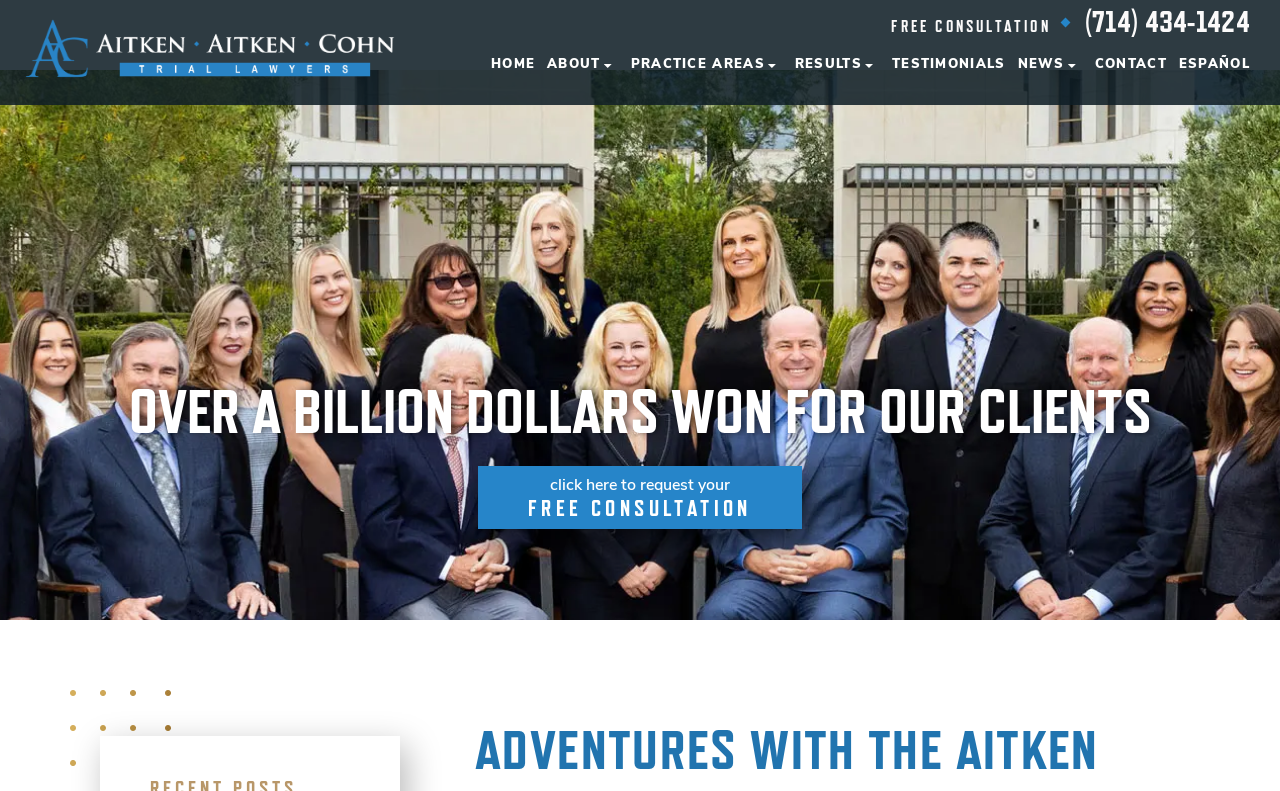What is the amount of money won for clients mentioned on the webpage?
Look at the webpage screenshot and answer the question with a detailed explanation.

The amount of money won for clients is mentioned in a static text on the webpage, which is OVER A BILLION DOLLARS WON FOR OUR CLIENTS.